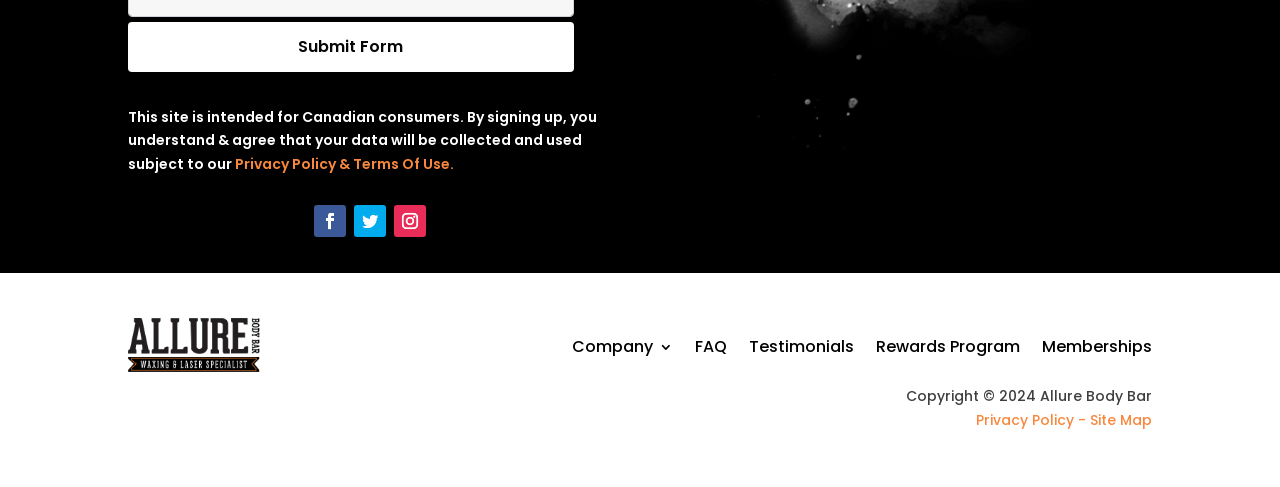Determine the bounding box coordinates for the area you should click to complete the following instruction: "Search".

None